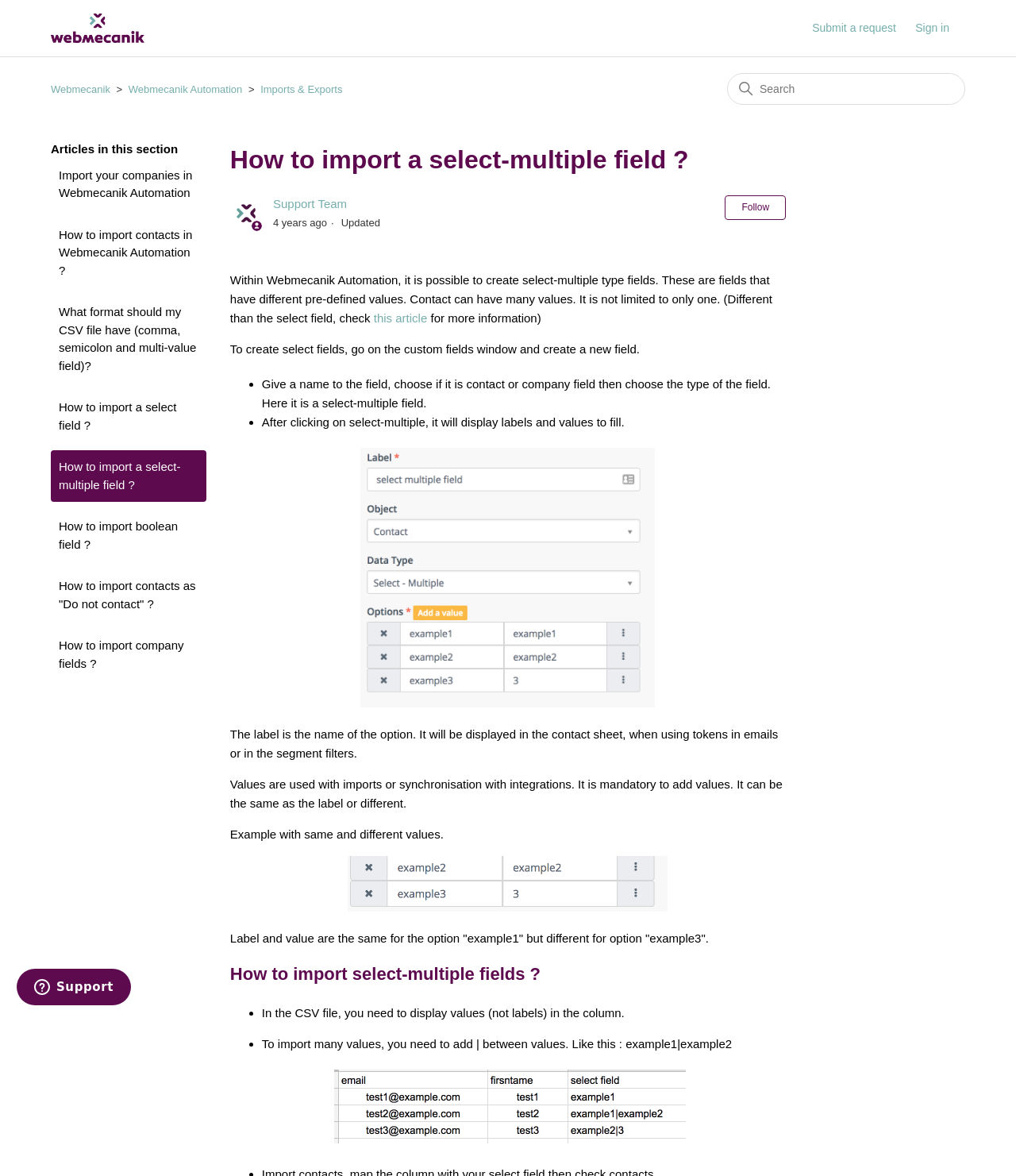Determine the bounding box coordinates for the UI element described. Format the coordinates as (top-left x, top-left y, bottom-right x, bottom-right y) and ensure all values are between 0 and 1. Element description: Support Team

[0.269, 0.168, 0.342, 0.179]